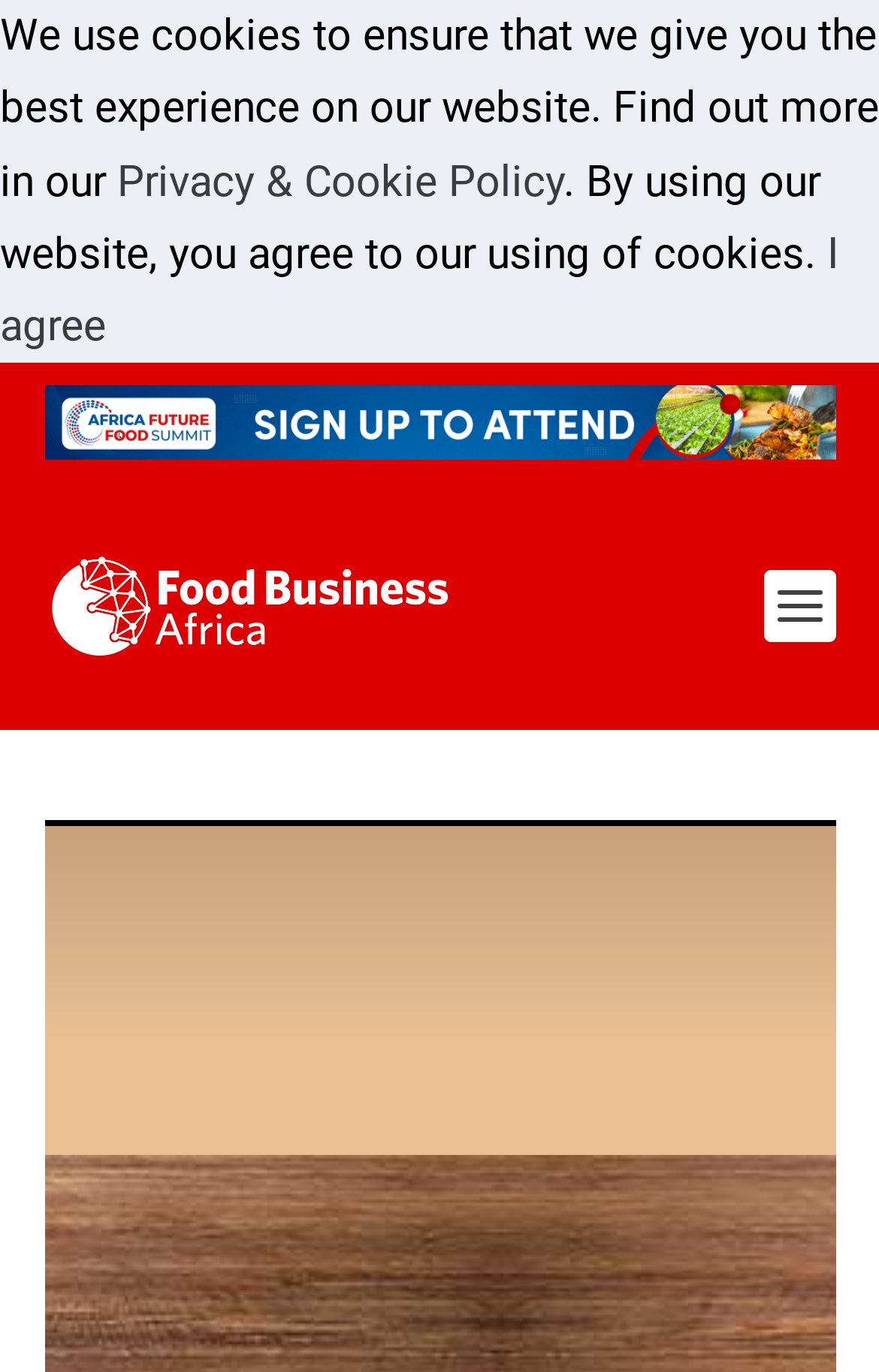Please answer the following question using a single word or phrase: 
What can be done to agree to the use of cookies?

Click I agree